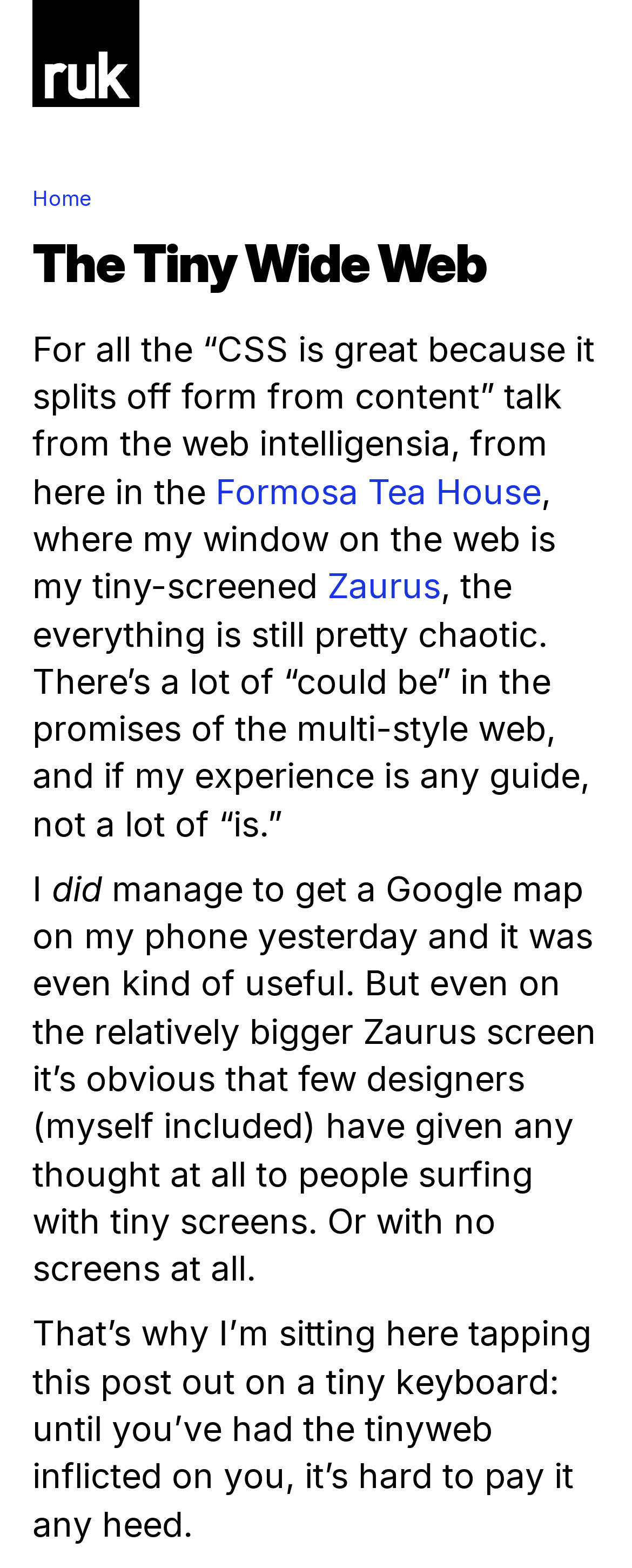Refer to the image and provide a thorough answer to this question:
What is the author talking about in the latest article?

The latest article on the page discusses the author's experience with designing for small screens, specifically mentioning their experience with a Zaurus and a Google map on their phone. The author is highlighting the importance of considering small screens in web design.